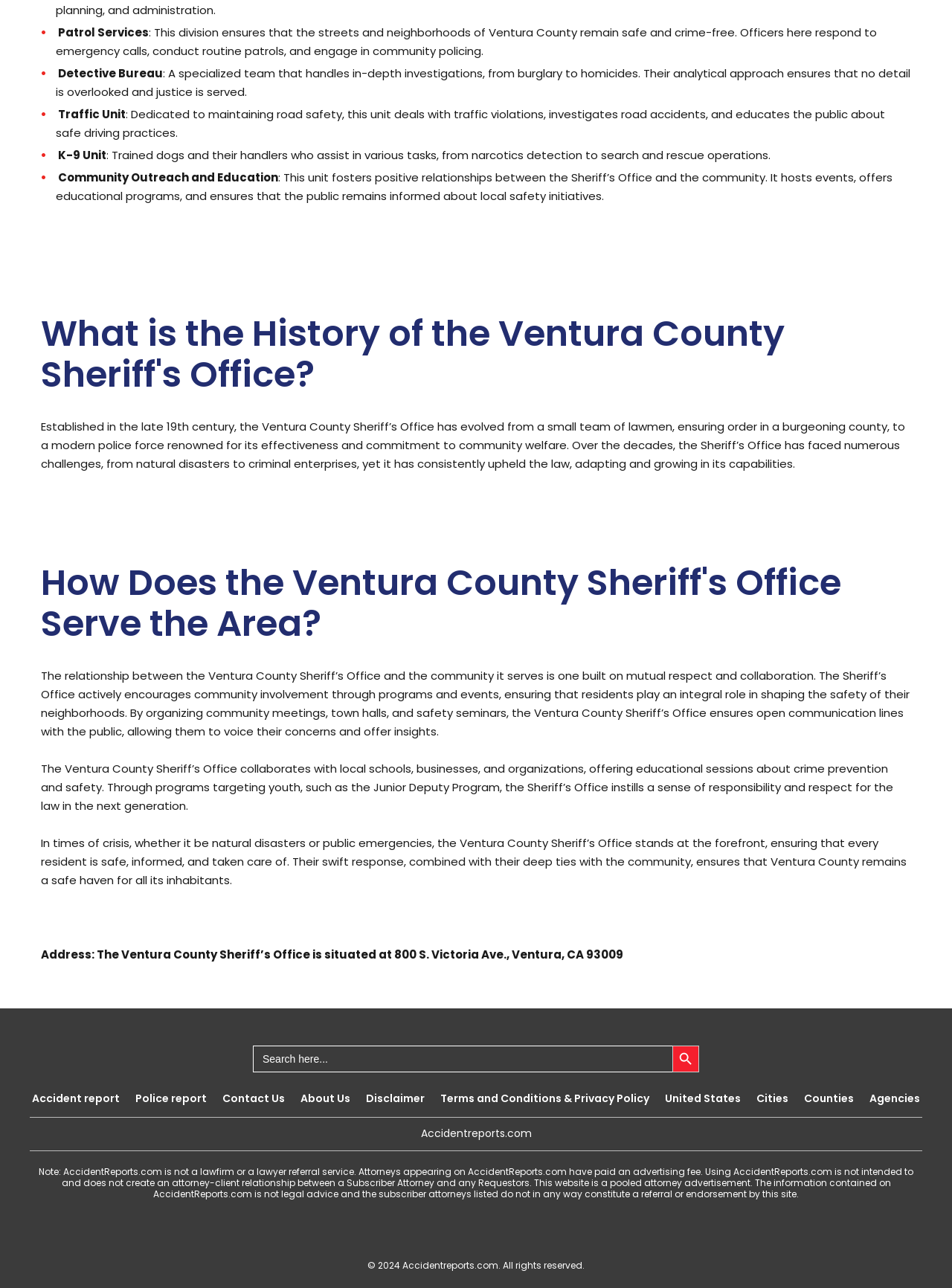Can you specify the bounding box coordinates of the area that needs to be clicked to fulfill the following instruction: "Search for something"?

[0.266, 0.812, 0.734, 0.846]